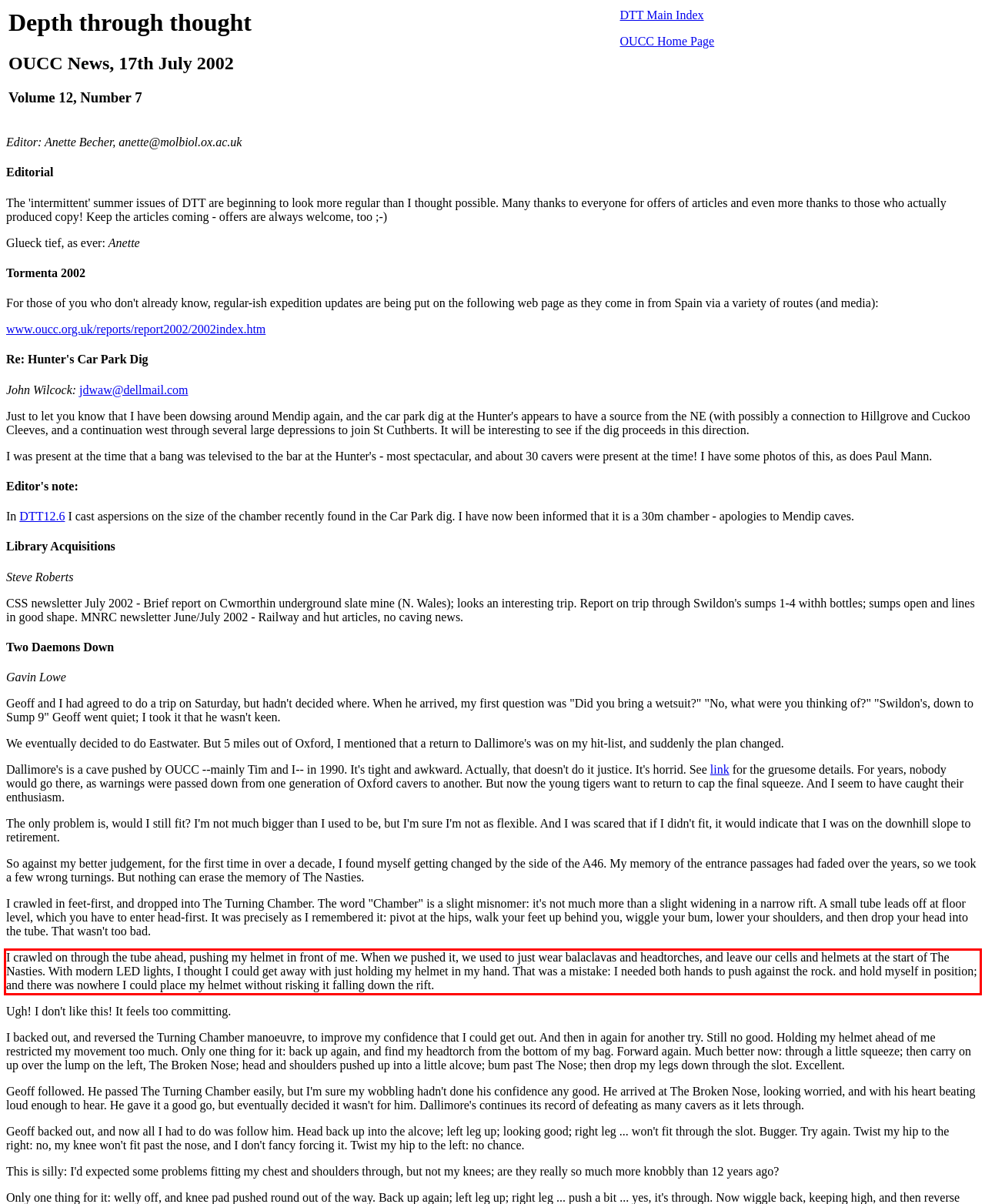You are looking at a screenshot of a webpage with a red rectangle bounding box. Use OCR to identify and extract the text content found inside this red bounding box.

I crawled on through the tube ahead, pushing my helmet in front of me. When we pushed it, we used to just wear balaclavas and headtorches, and leave our cells and helmets at the start of The Nasties. With modern LED lights, I thought I could get away with just holding my helmet in my hand. That was a mistake: I needed both hands to push against the rock. and hold myself in position; and there was nowhere I could place my helmet without risking it falling down the rift.